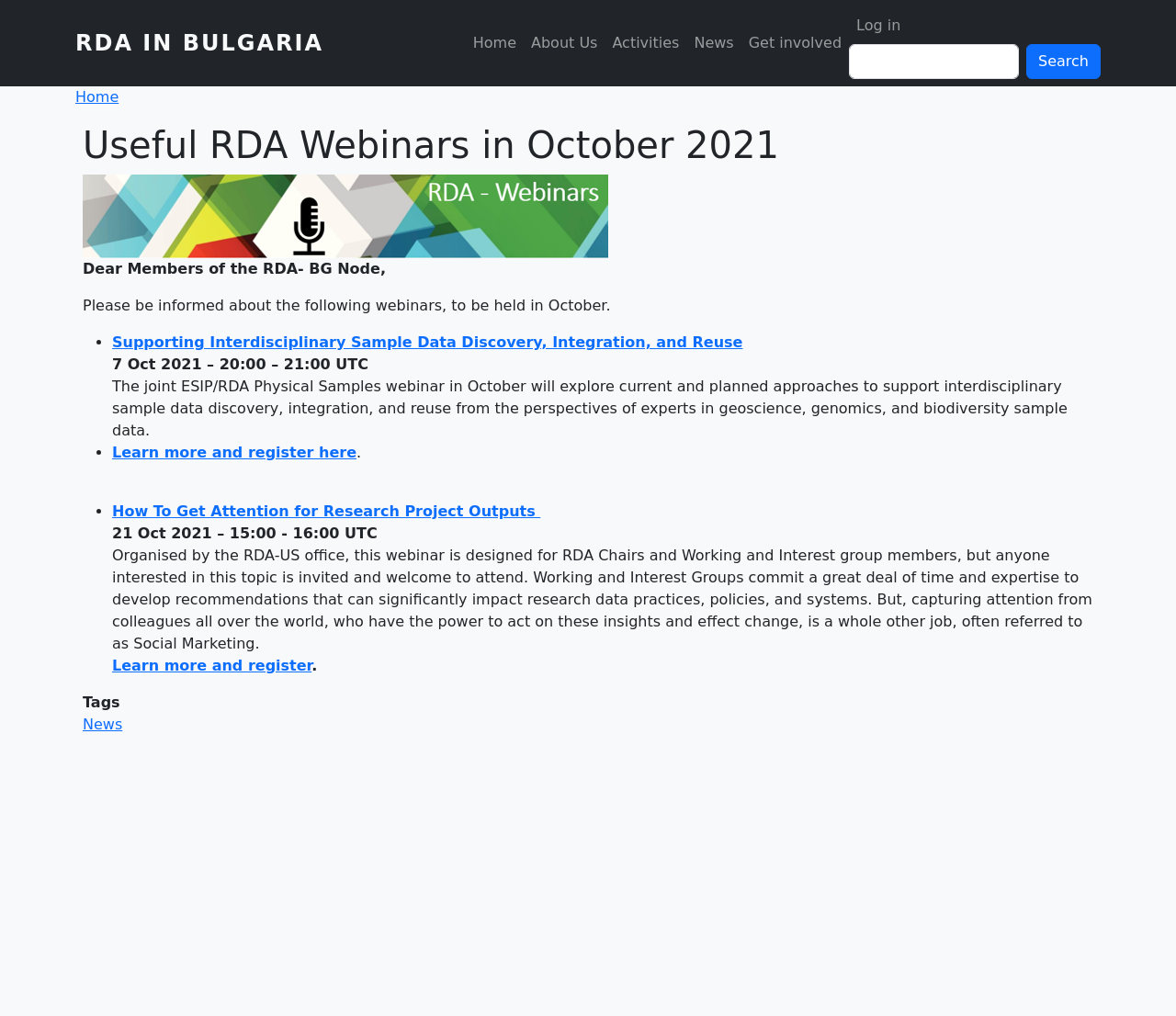What is the topic of the webinars mentioned on this page? Based on the image, give a response in one word or a short phrase.

RDA webinars